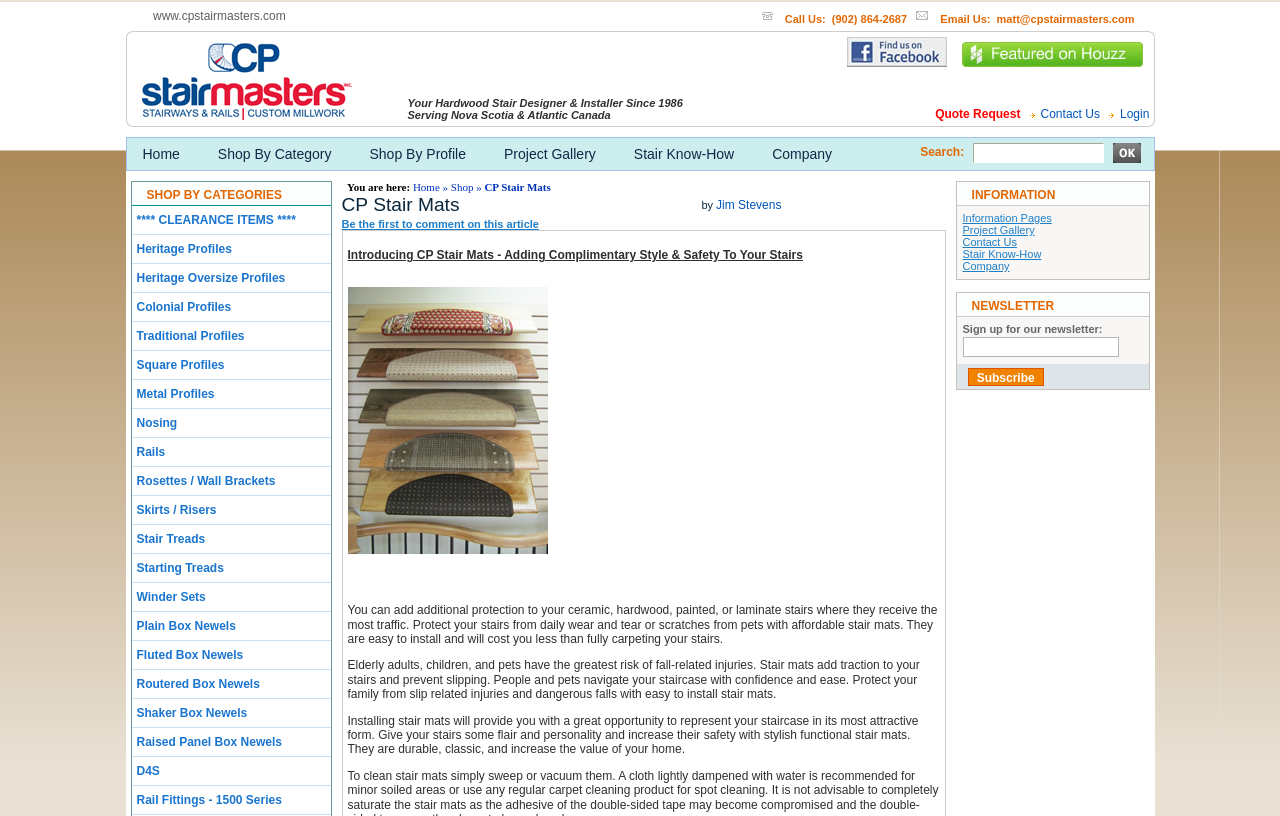Please provide the bounding box coordinates for the element that needs to be clicked to perform the following instruction: "Click the 'Login' link". The coordinates should be given as four float numbers between 0 and 1, i.e., [left, top, right, bottom].

[0.875, 0.131, 0.898, 0.148]